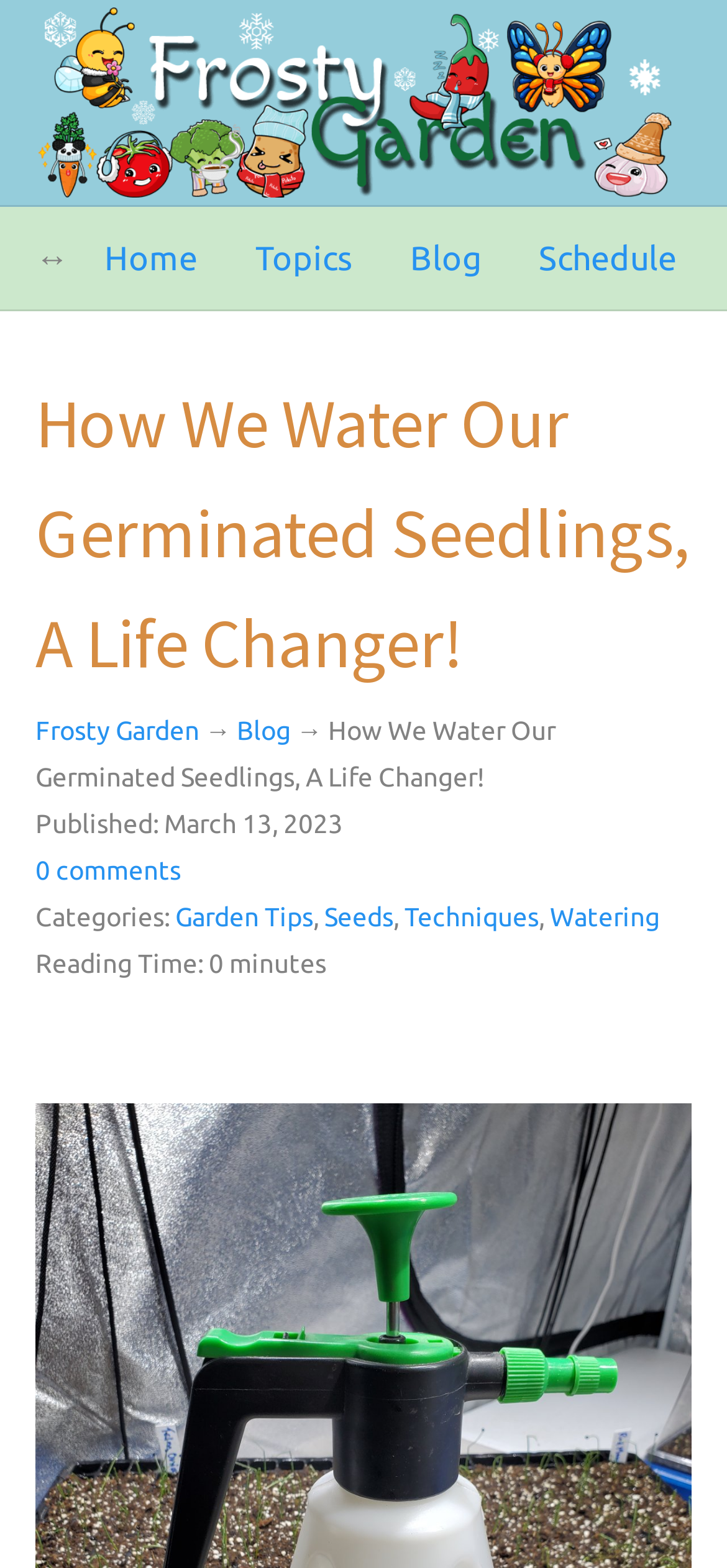Identify the bounding box coordinates necessary to click and complete the given instruction: "read Blog posts".

[0.564, 0.132, 0.662, 0.197]